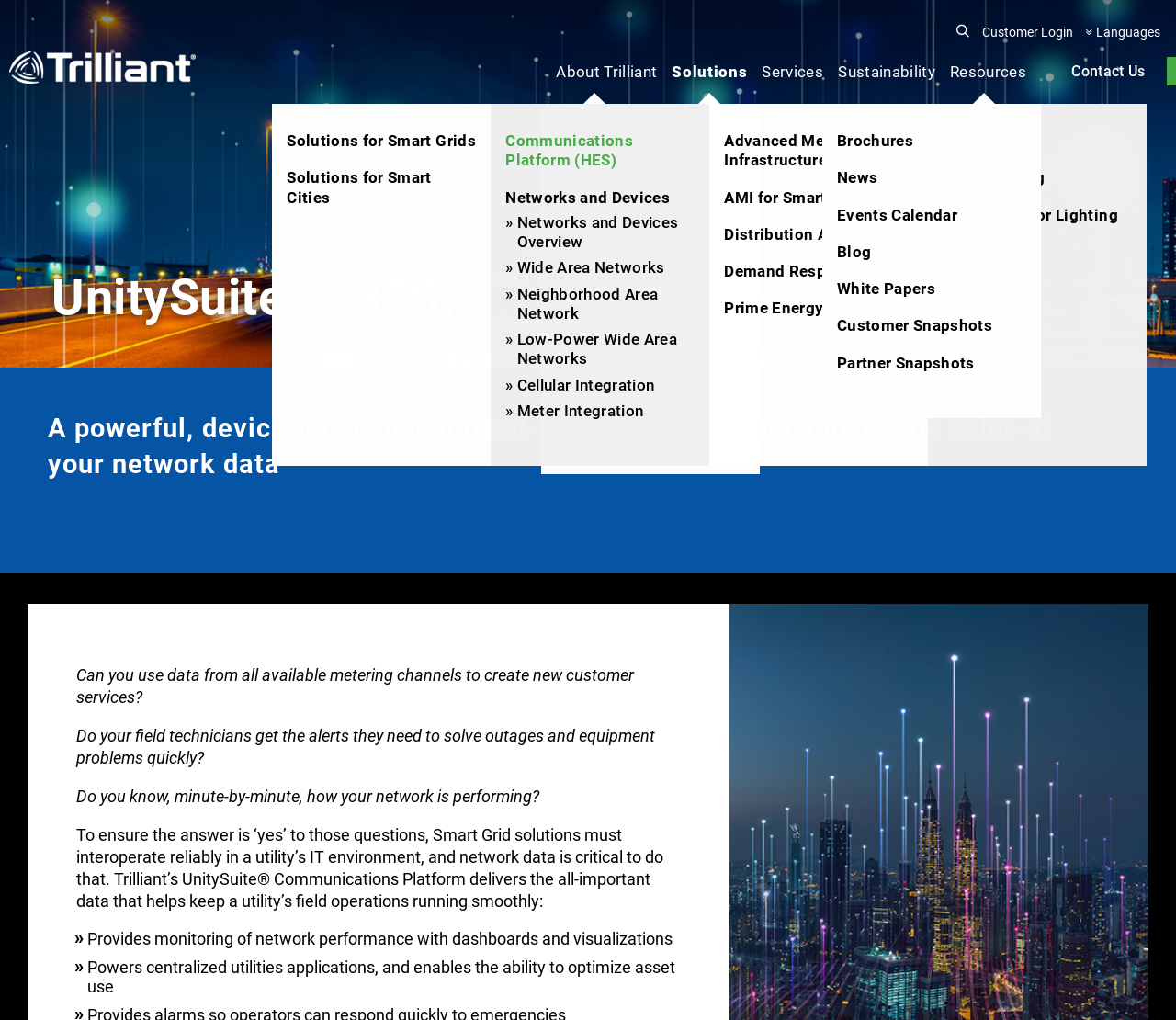Bounding box coordinates are specified in the format (top-left x, top-left y, bottom-right x, bottom-right y). All values are floating point numbers bounded between 0 and 1. Please provide the bounding box coordinate of the region this sentence describes: Solutions

[0.571, 0.06, 0.635, 0.08]